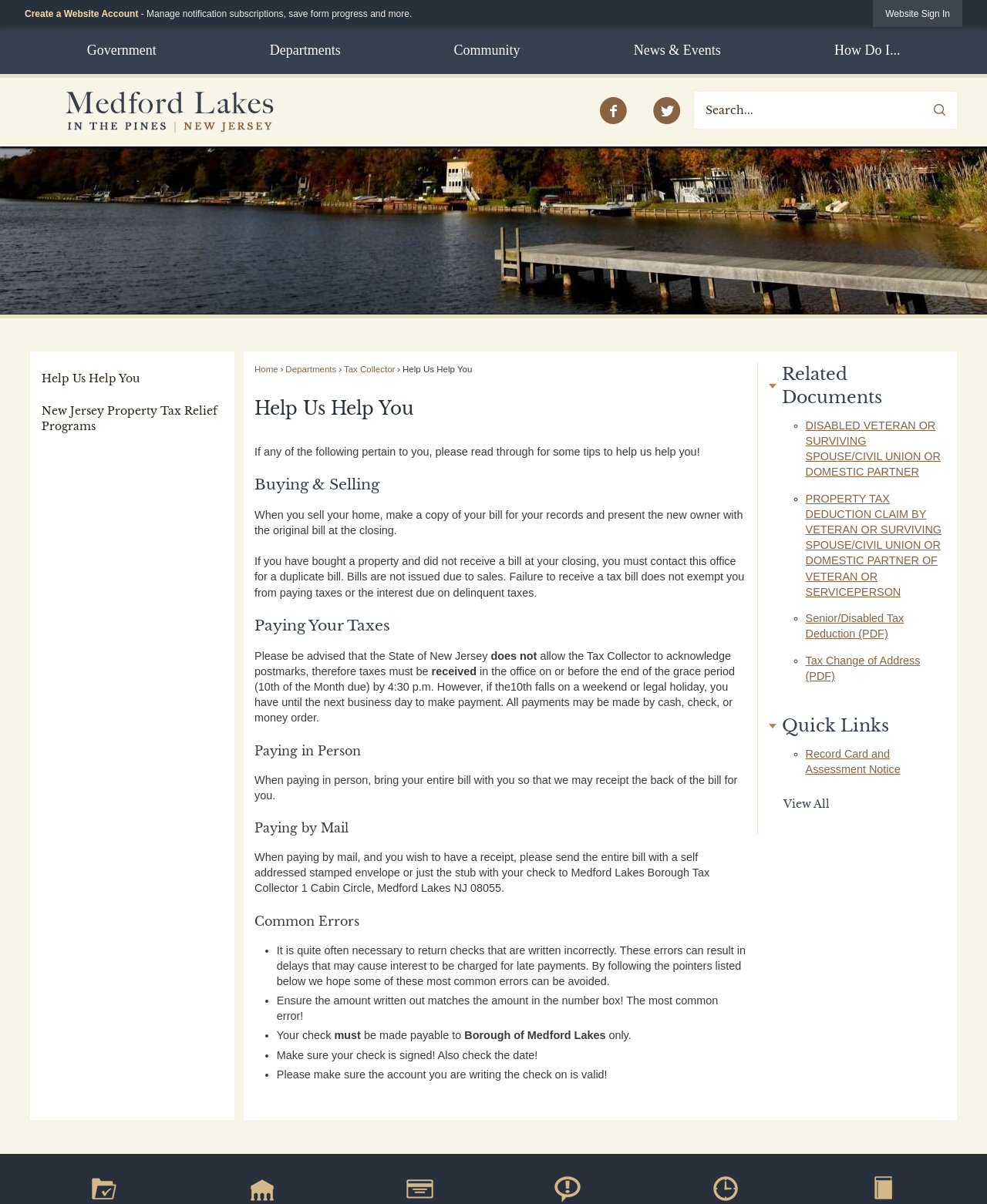Write an elaborate caption that captures the essence of the webpage.

The webpage is titled "Help Us Help You | Medford Lakes, NJ" and appears to be a municipal website providing information and resources for residents. At the top of the page, there is a navigation menu with options such as "Government", "Departments", "Community", "News & Events", and "How Do I...". Below this menu, there is a prominent call-to-action button to "Create a Website Account" and a link to "Skip to Main Content".

On the left side of the page, there is a vertical menu with links to various sections, including "Home", "Departments", "Tax Collector", and others. The main content area is divided into several sections, each with a heading and descriptive text. The first section is titled "Help Us Help You" and provides general information and tips for residents.

The next section is titled "Buying & Selling" and offers advice on what to do when selling a home, including making a copy of the bill for records and presenting the original bill to the new owner at closing. It also explains what to do if a bill is not received at closing.

The following section is titled "Paying Your Taxes" and provides information on how to pay taxes, including the importance of receiving payment by the end of the grace period. It also explains how to pay in person and by mail.

The next section is titled "Common Errors" and lists common mistakes to avoid when paying taxes, such as ensuring the amount written on the check matches the amount in the number box, making sure the check is signed, and using a valid account.

On the right side of the page, there is a complementary section with links to "Related Documents" and "Quick Links". The "Related Documents" section lists several links to documents, including those related to disabled veterans, senior/disabled tax deductions, and tax change of address forms. The "Quick Links" section provides links to various resources, including record cards and assessment notices.

Throughout the page, there are several images, including a Facebook graphic and a Twitter graphic, as well as a search box at the top right corner. Overall, the webpage appears to be a resource-rich website providing information and tools for residents of Medford Lakes, NJ.